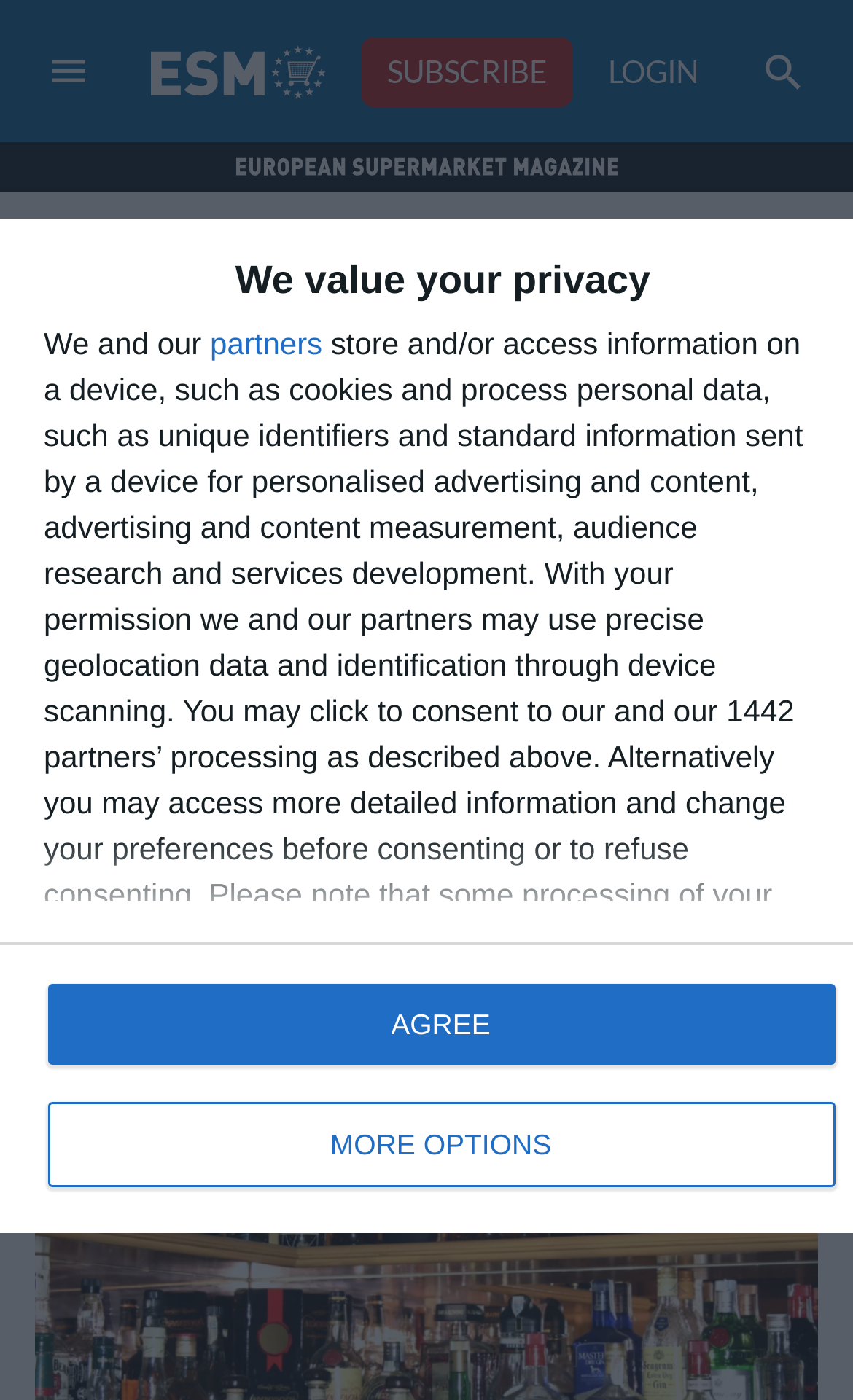Determine the bounding box coordinates of the UI element described below. Use the format (top-left x, top-left y, bottom-right x, bottom-right y) with floating point numbers between 0 and 1: aria-label="Facebook share"

[0.041, 0.609, 0.144, 0.672]